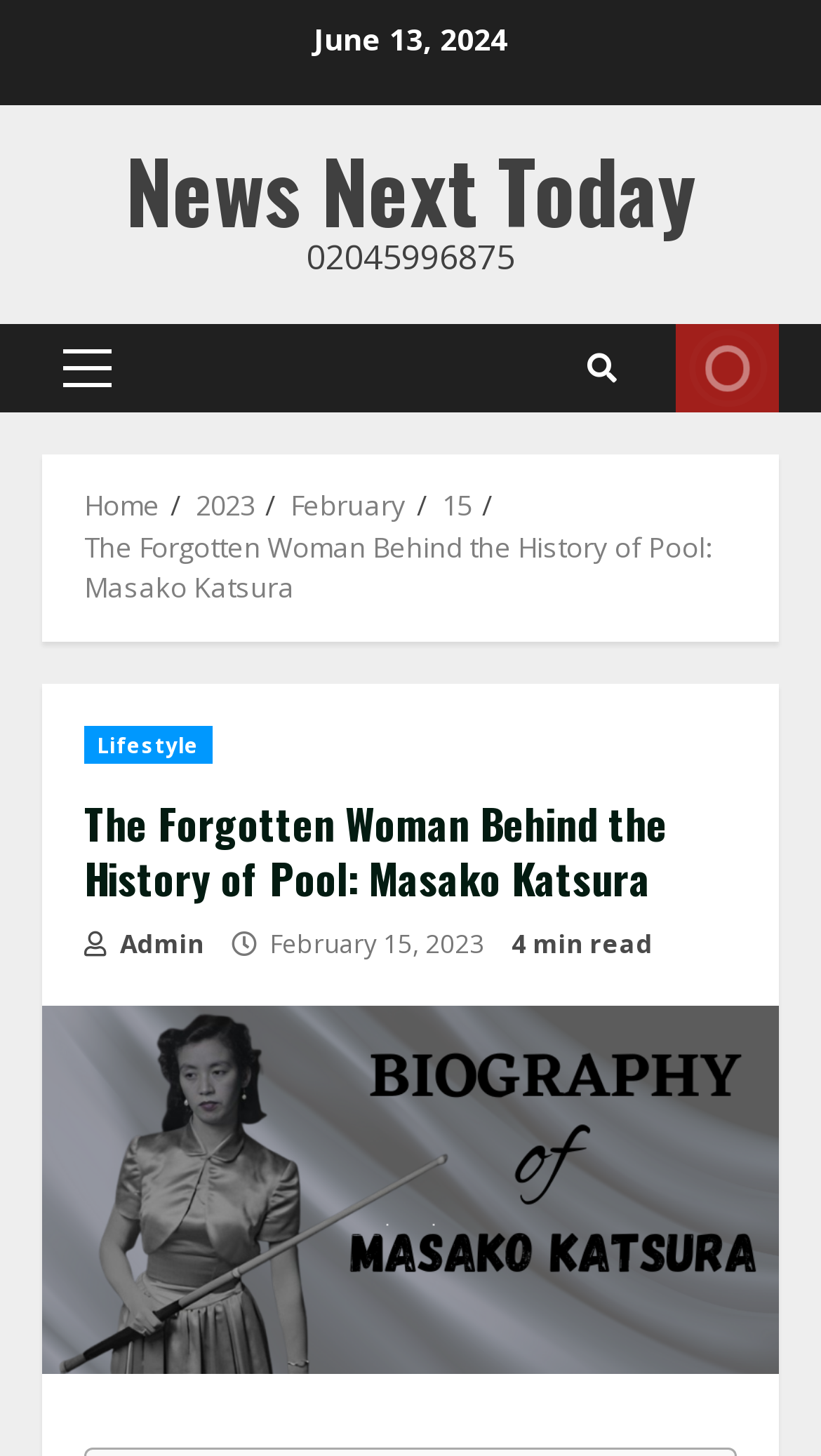Identify the bounding box coordinates of the clickable region necessary to fulfill the following instruction: "Open the 'Primary Menu'". The bounding box coordinates should be four float numbers between 0 and 1, i.e., [left, top, right, bottom].

[0.051, 0.223, 0.162, 0.283]